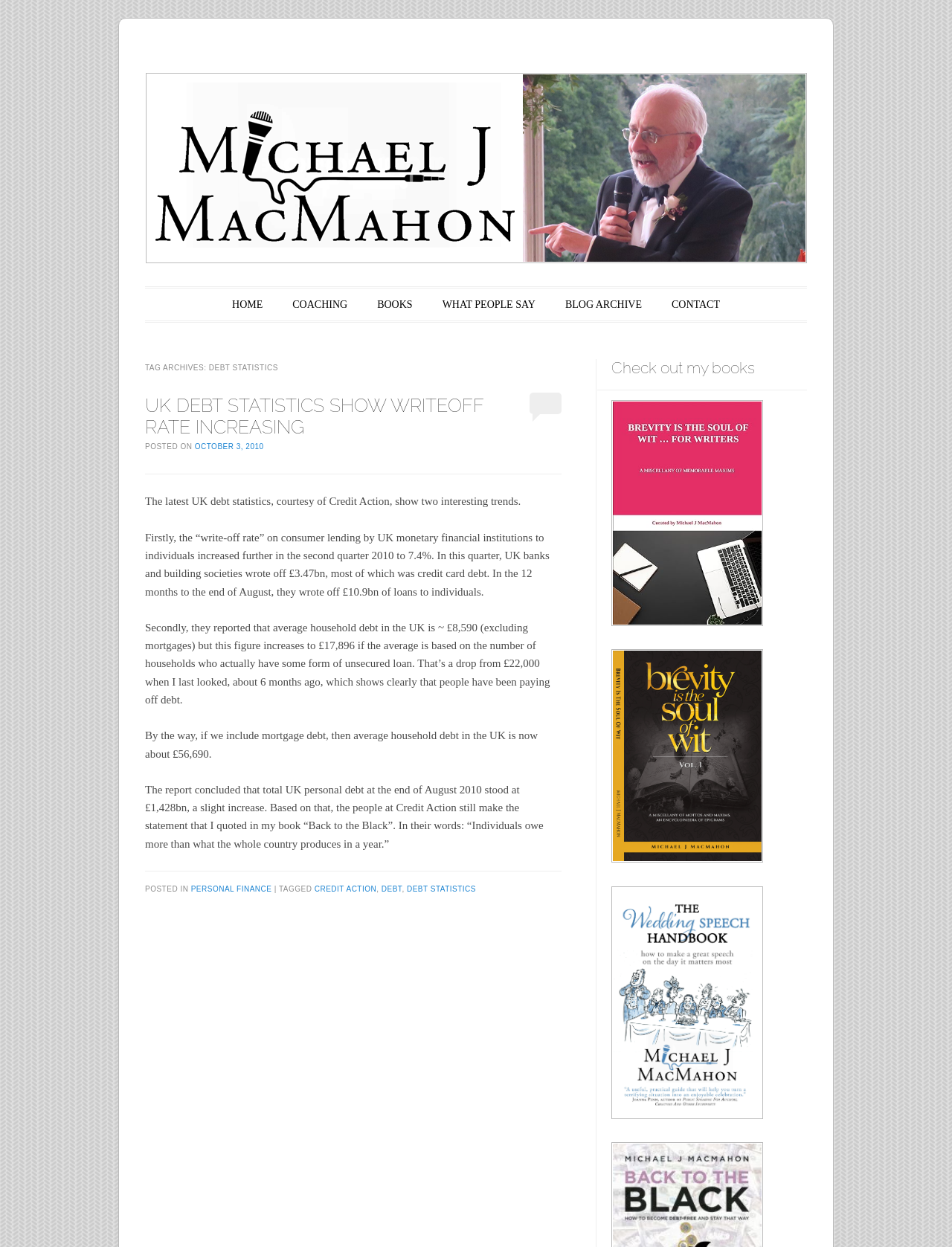Please identify the bounding box coordinates of the region to click in order to complete the given instruction: "Check out the books". The coordinates should be four float numbers between 0 and 1, i.e., [left, top, right, bottom].

[0.642, 0.494, 0.802, 0.504]